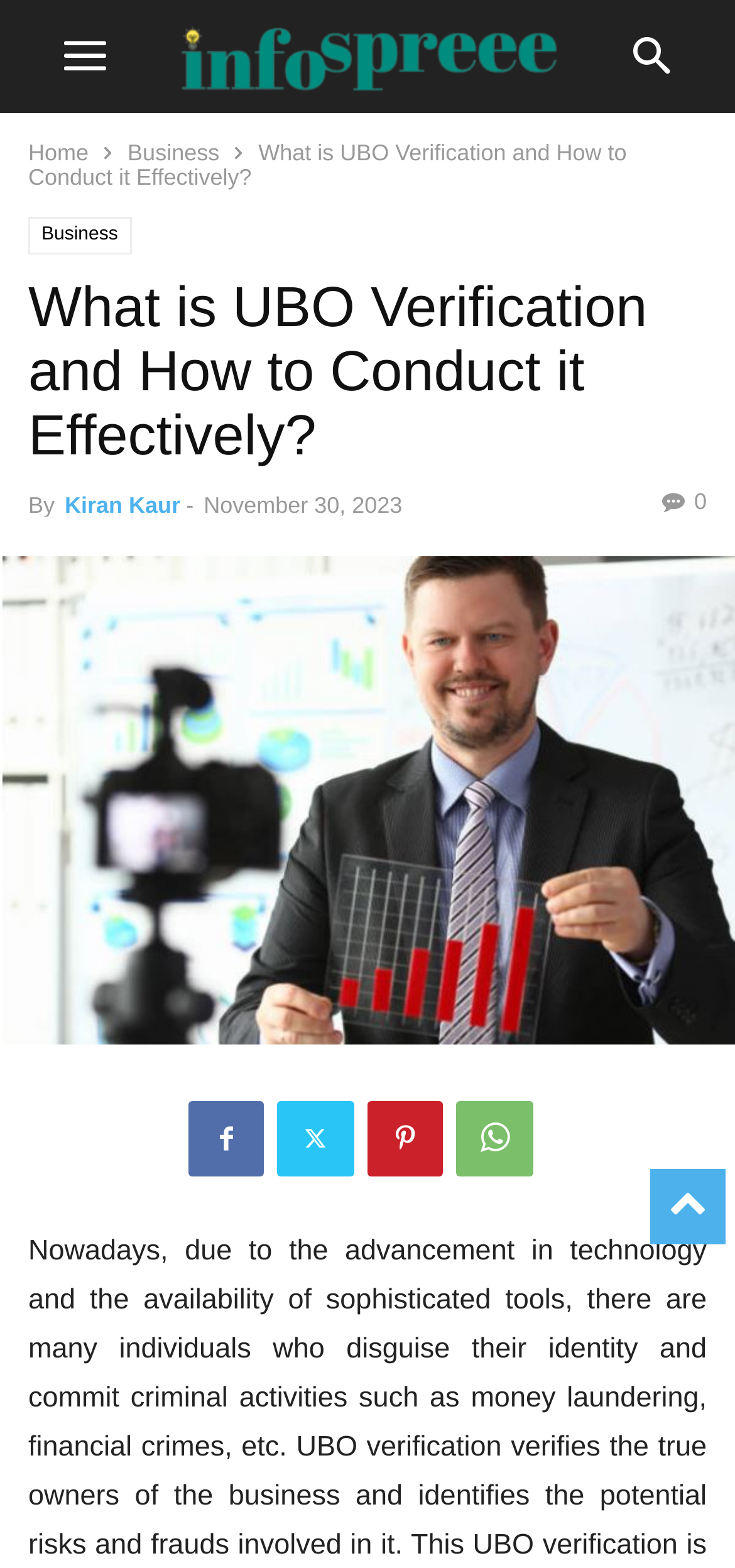Please answer the following question using a single word or phrase: 
What is the purpose of the 'to-top' link?

To go to the top of the page